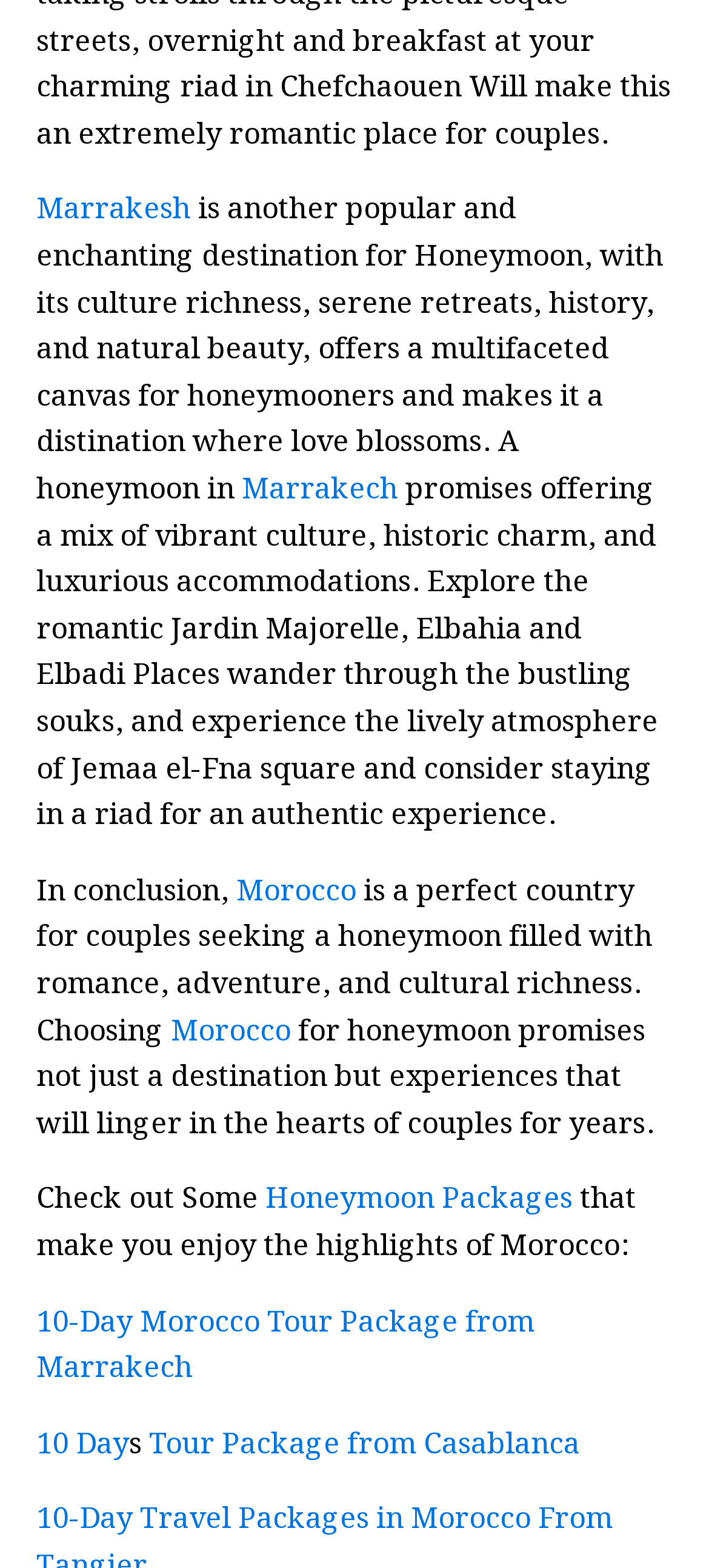Pinpoint the bounding box coordinates of the clickable area necessary to execute the following instruction: "View 10-Day Morocco Tour Package from Marrakech". The coordinates should be given as four float numbers between 0 and 1, namely [left, top, right, bottom].

[0.051, 0.822, 0.754, 0.886]